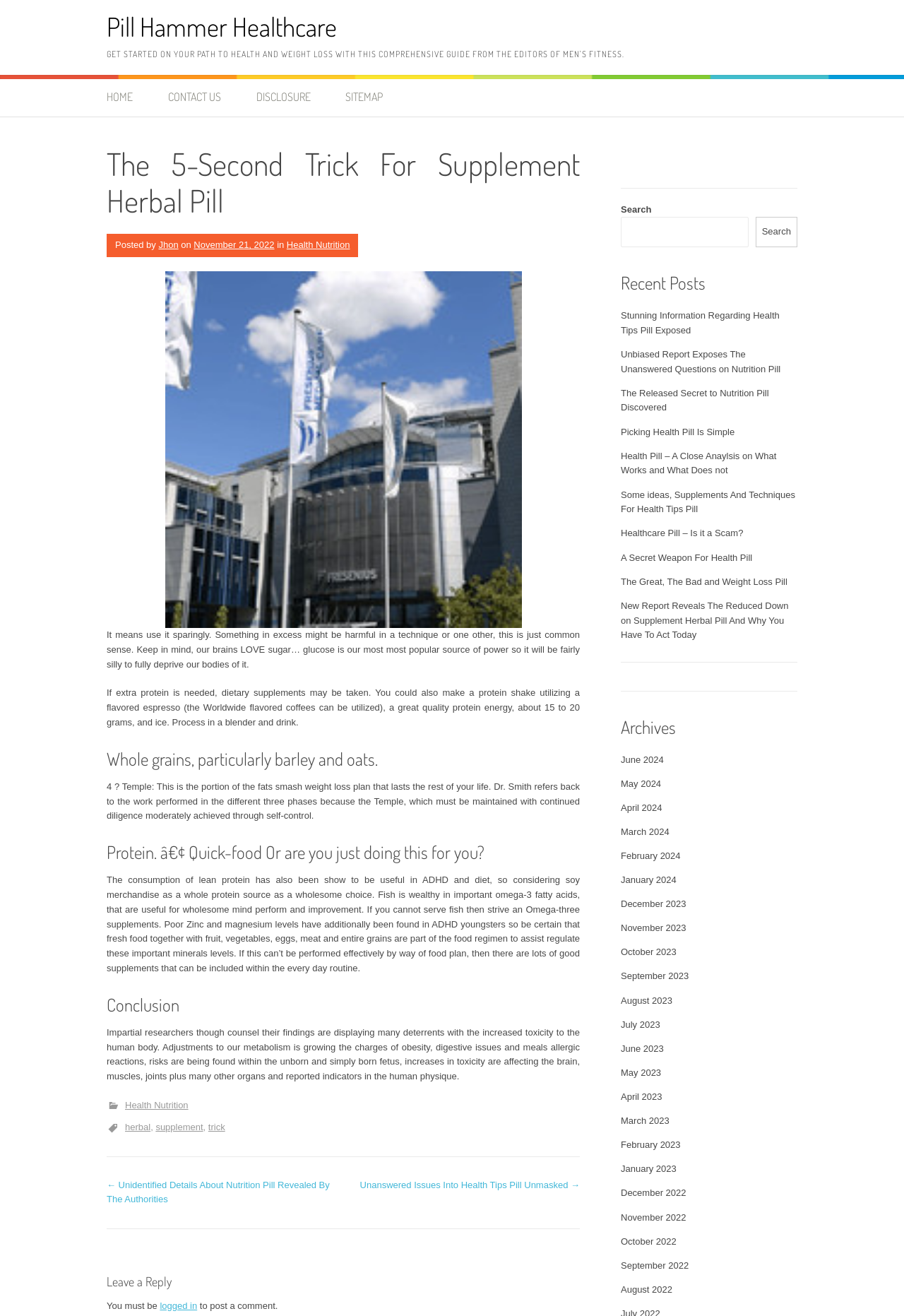Show the bounding box coordinates for the element that needs to be clicked to execute the following instruction: "View the 'Recent Posts'". Provide the coordinates in the form of four float numbers between 0 and 1, i.e., [left, top, right, bottom].

[0.687, 0.204, 0.882, 0.226]